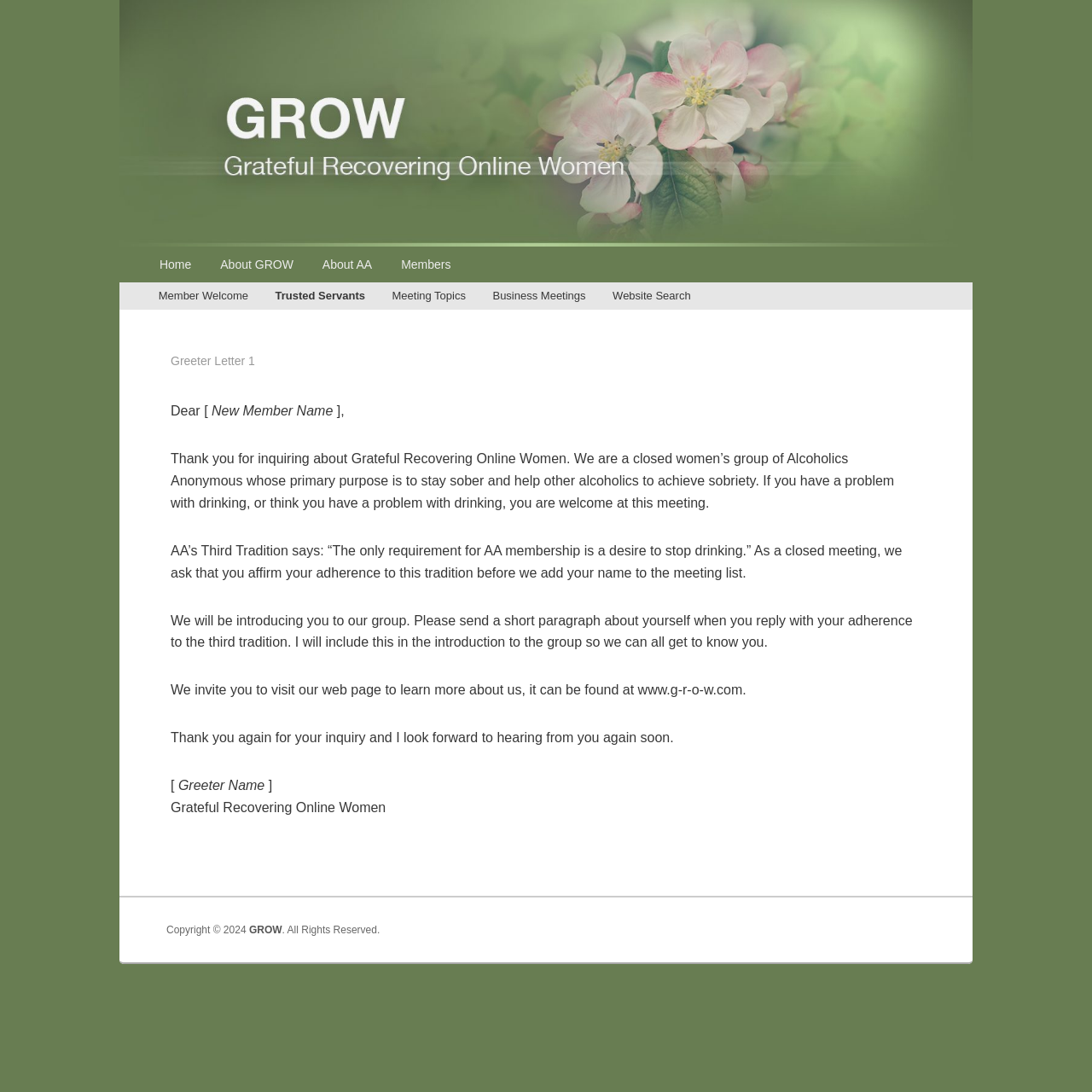Given the element description Home, predict the bounding box coordinates for the UI element in the webpage screenshot. The format should be (top-left x, top-left y, bottom-right x, bottom-right y), and the values should be between 0 and 1.

[0.133, 0.225, 0.189, 0.258]